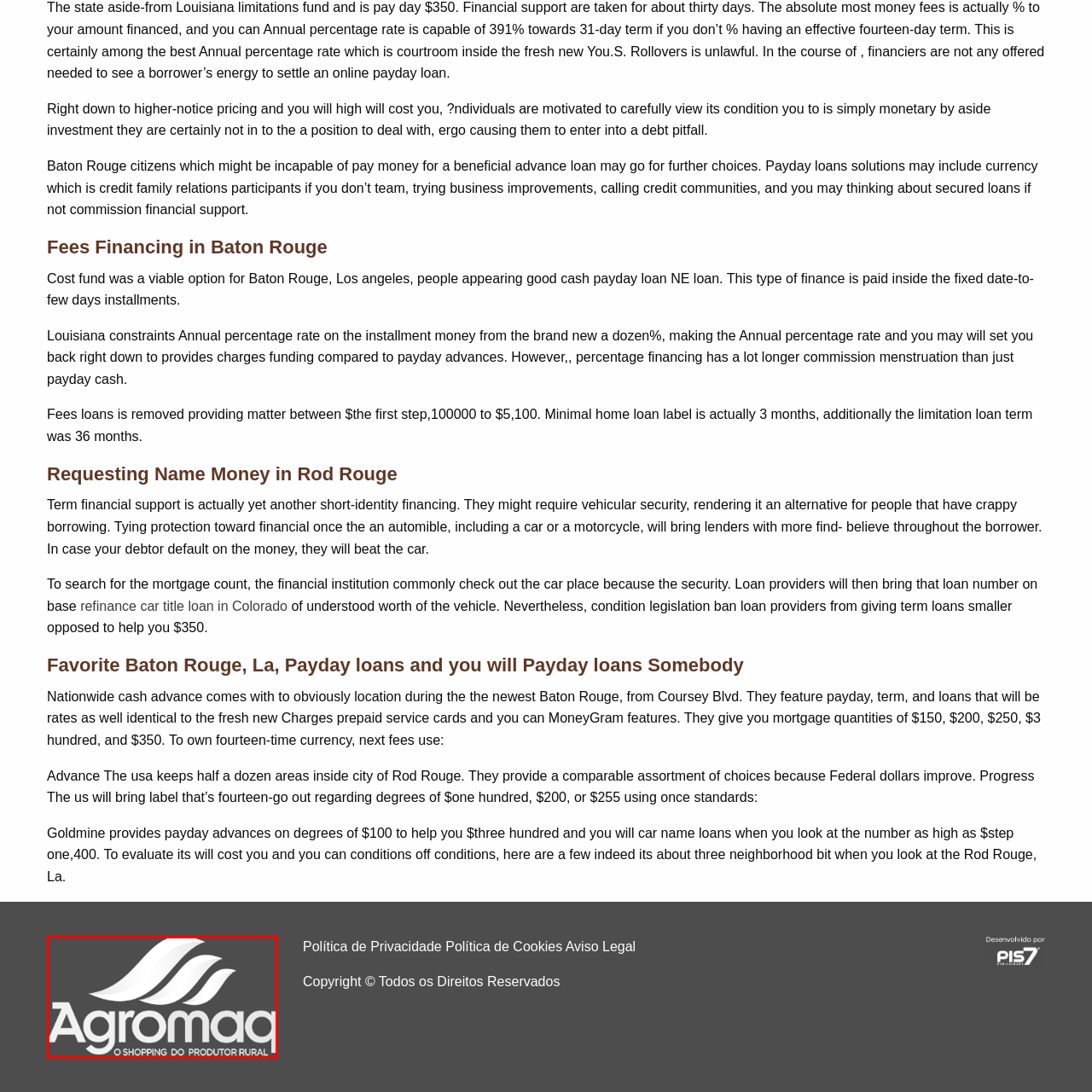What is the translation of the slogan below the company name?  
Focus on the image bordered by the red line and provide a detailed answer that is thoroughly based on the image's contents.

The slogan below the company name translates to 'The Shopping for Rural Products', indicating Agromaq's dedication to serving rural communities by providing essential agricultural resources and tools.